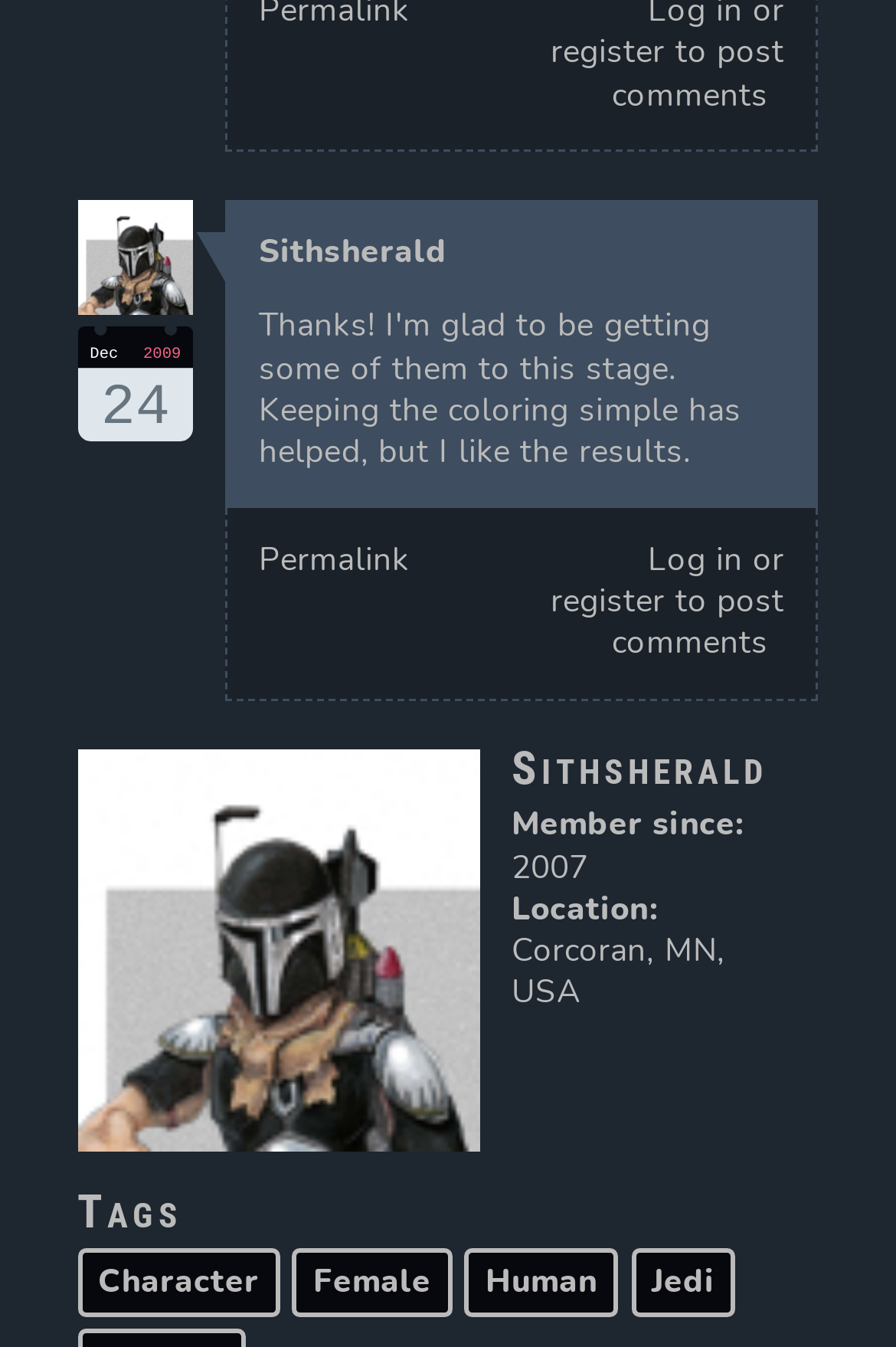What is the date of the first article?
Provide a concise answer using a single word or phrase based on the image.

Dec 24, 2009